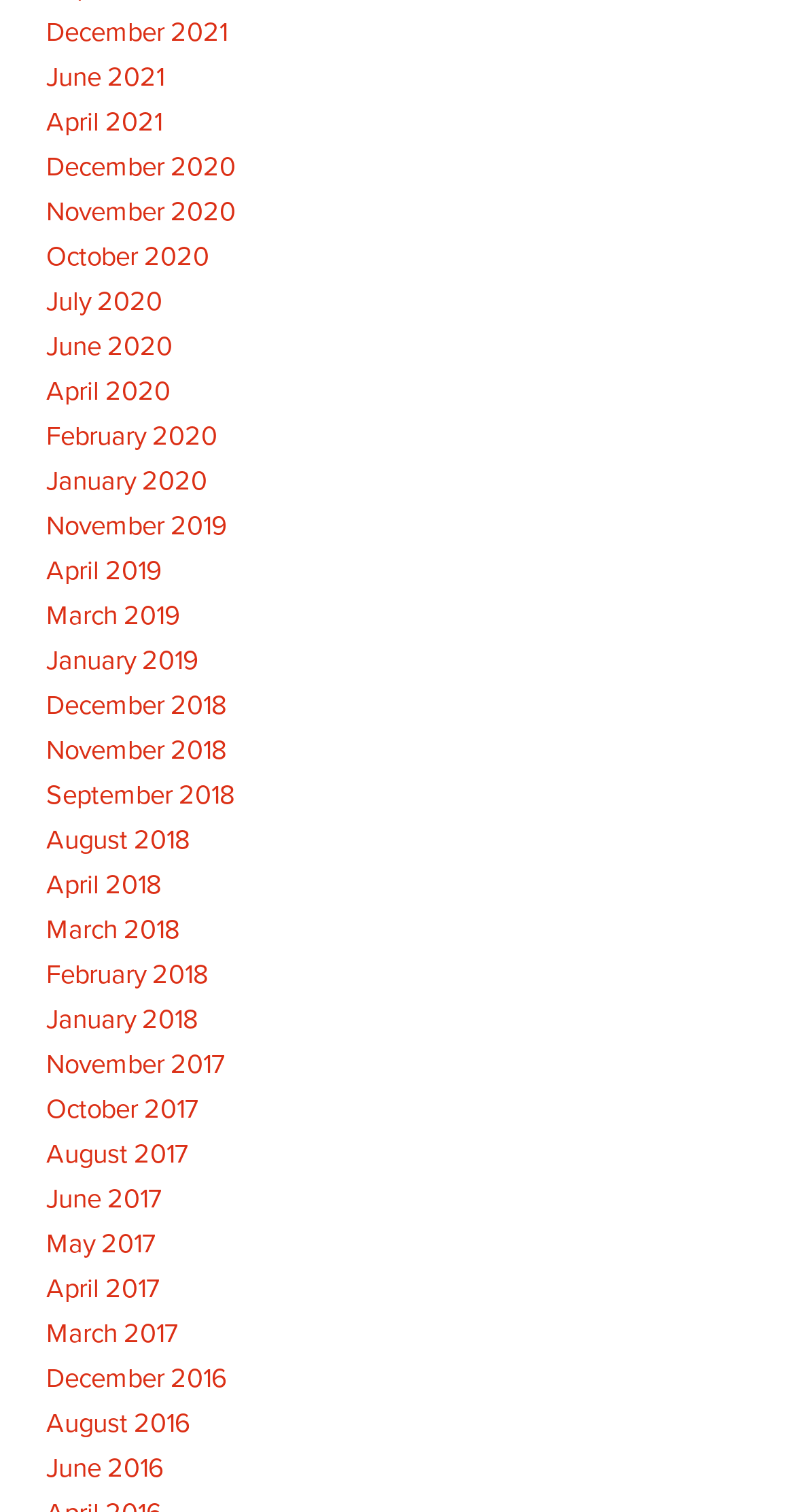Answer the question below in one word or phrase:
How many links are available on this webpage?

489